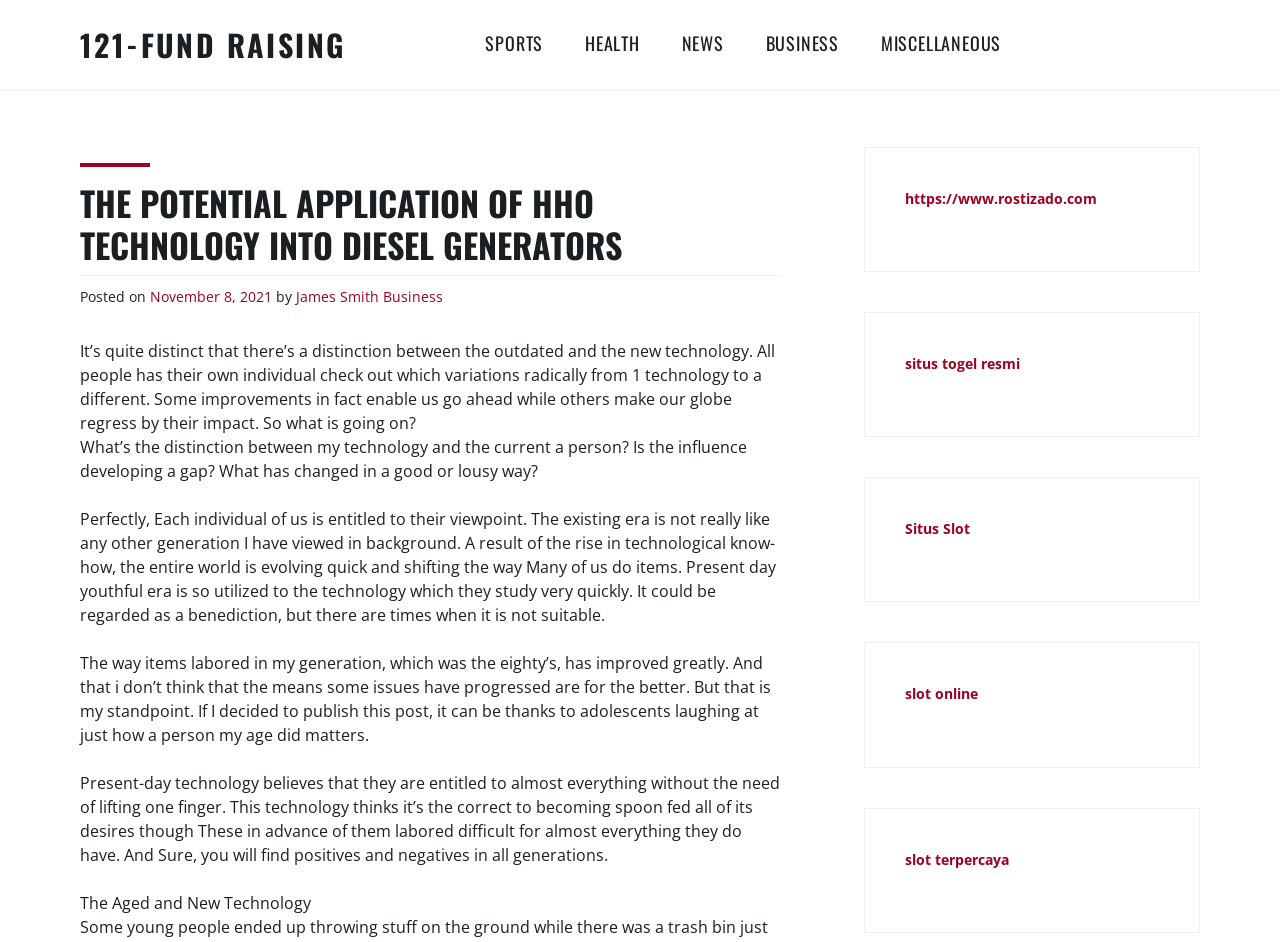Locate the bounding box coordinates of the item that should be clicked to fulfill the instruction: "Click on the 'SPORTS' link".

[0.379, 0.032, 0.424, 0.064]